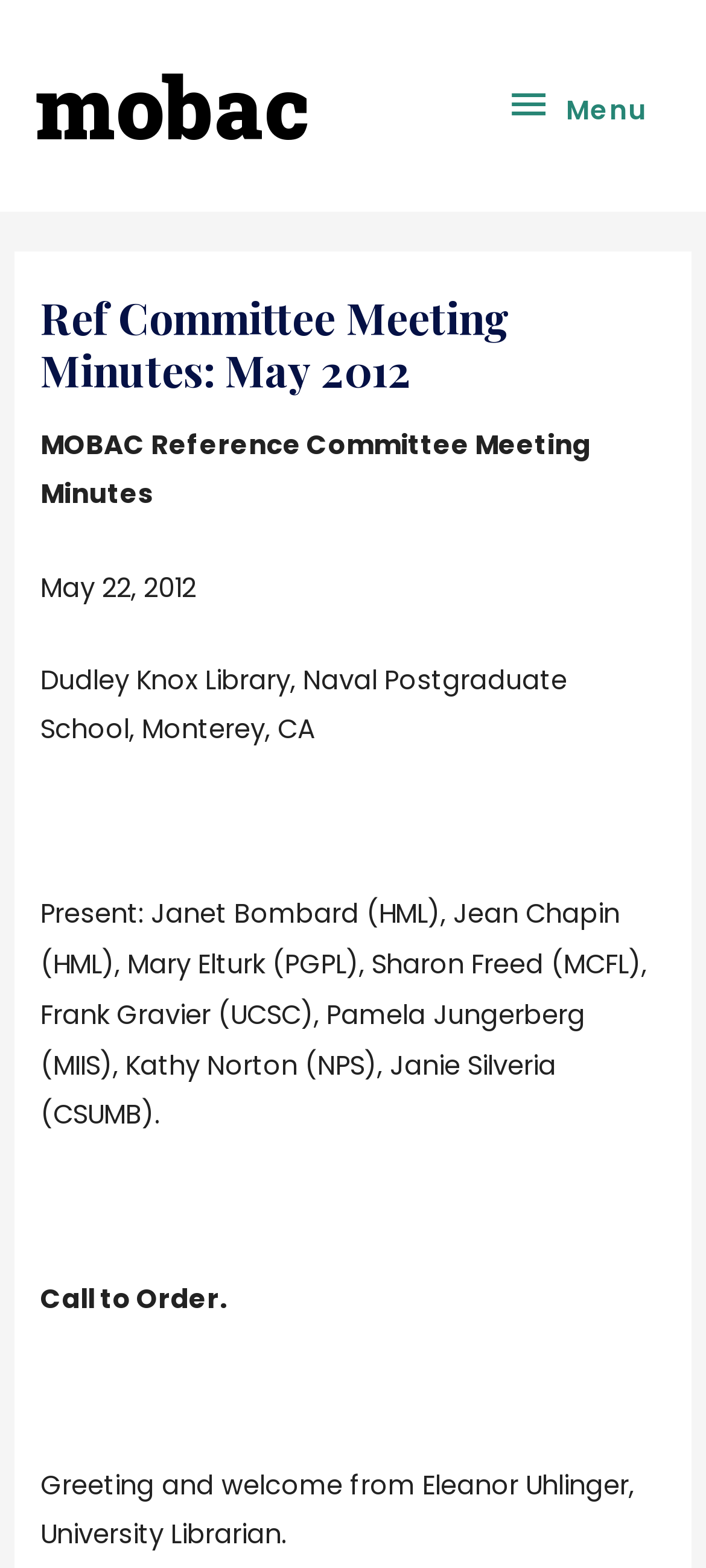Respond concisely with one word or phrase to the following query:
What is the date of the meeting?

May 22, 2012